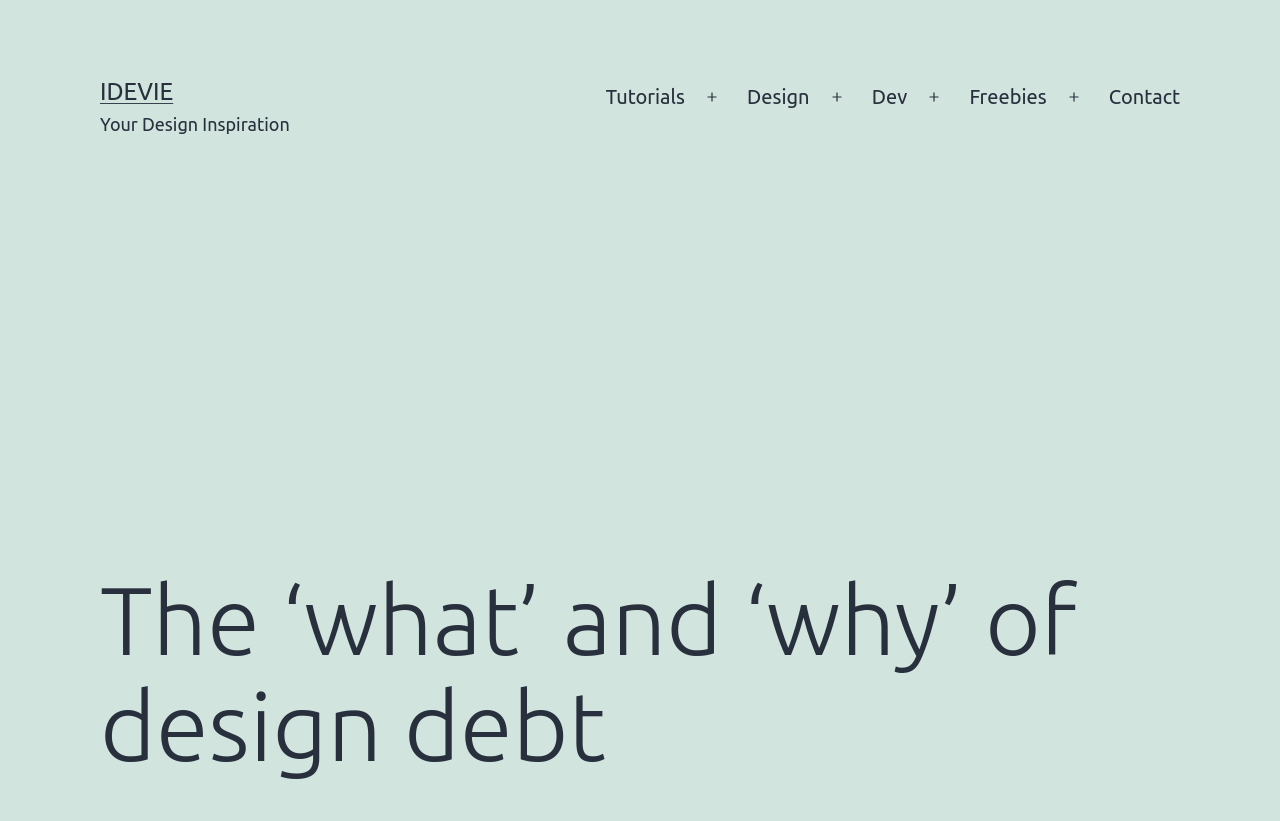Determine the main headline of the webpage and provide its text.

The ‘what’ and ‘why’ of design debt